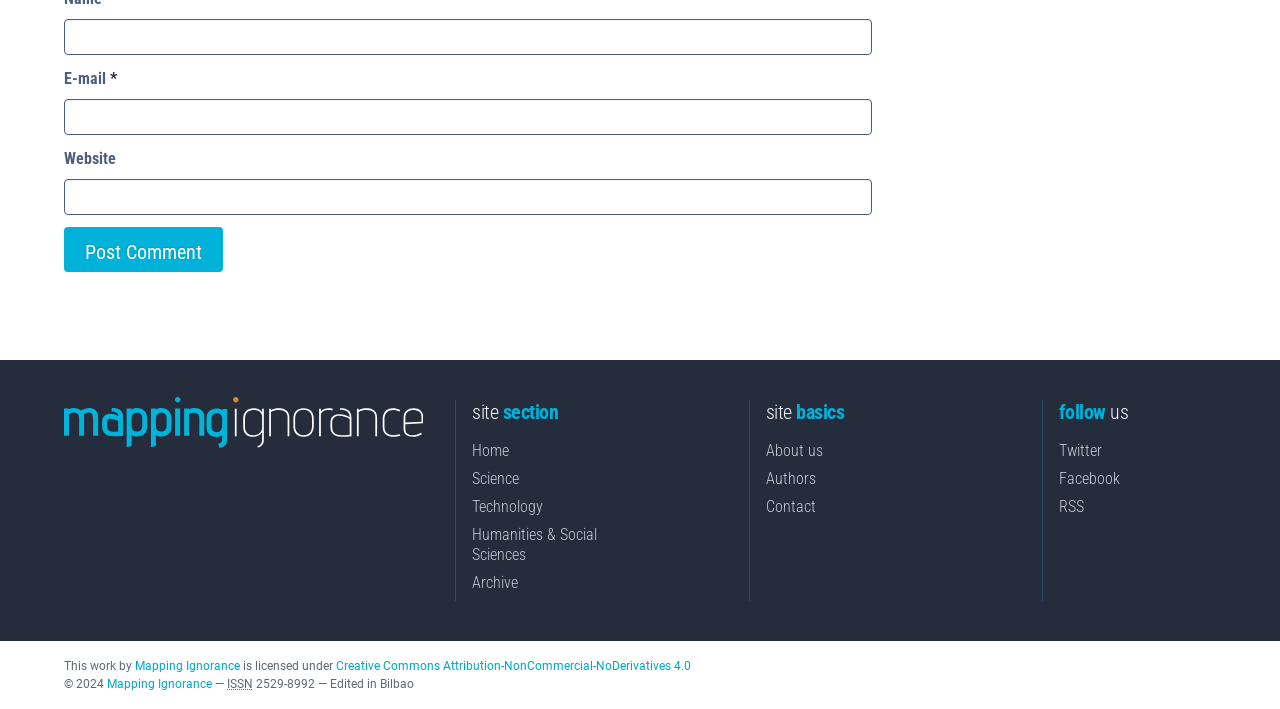Identify the bounding box coordinates for the UI element that matches this description: "Humanities & Social Sciences".

[0.369, 0.74, 0.467, 0.795]